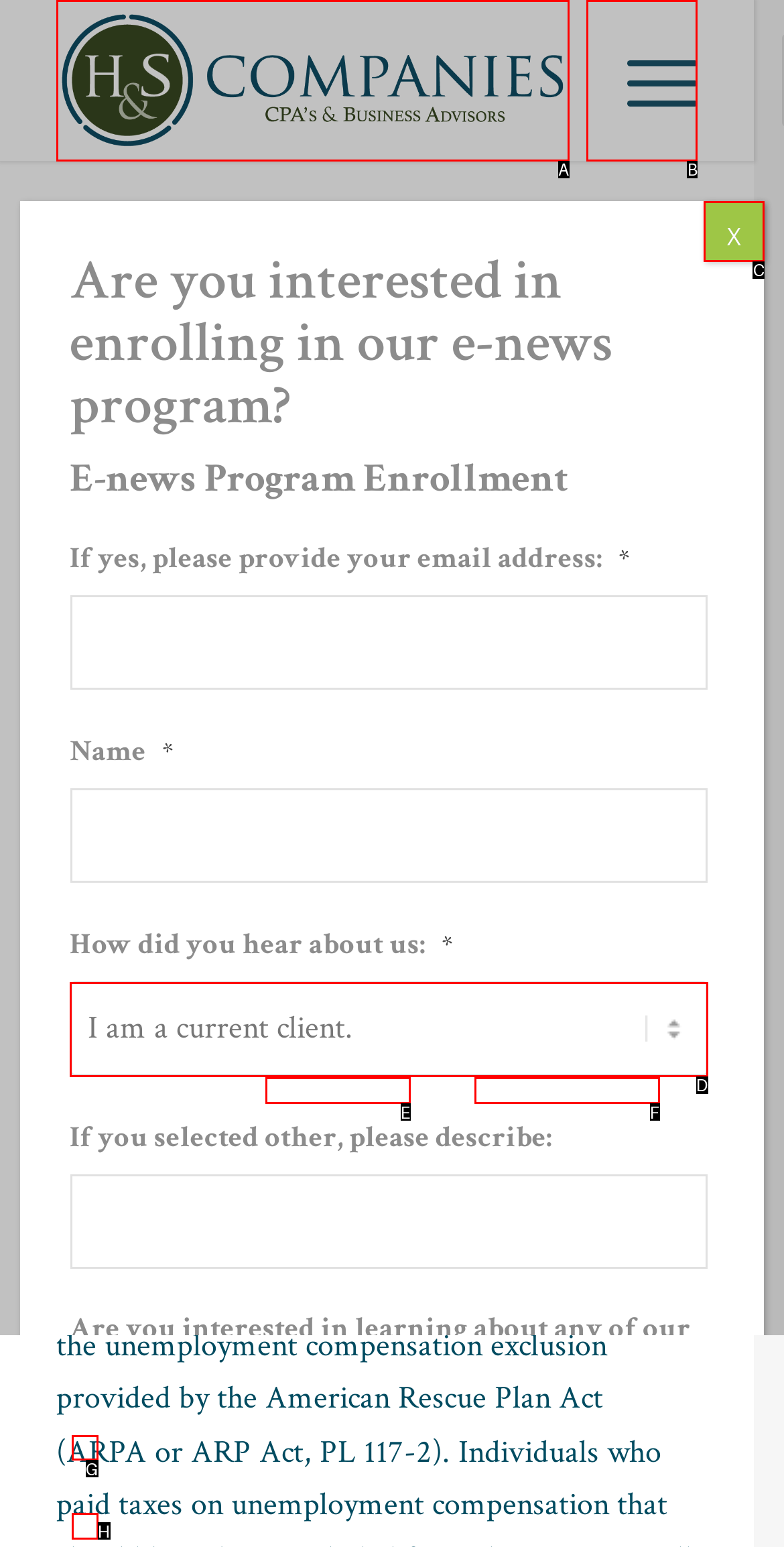Which option should be clicked to execute the task: Check the Select All checkbox?
Reply with the letter of the chosen option.

G